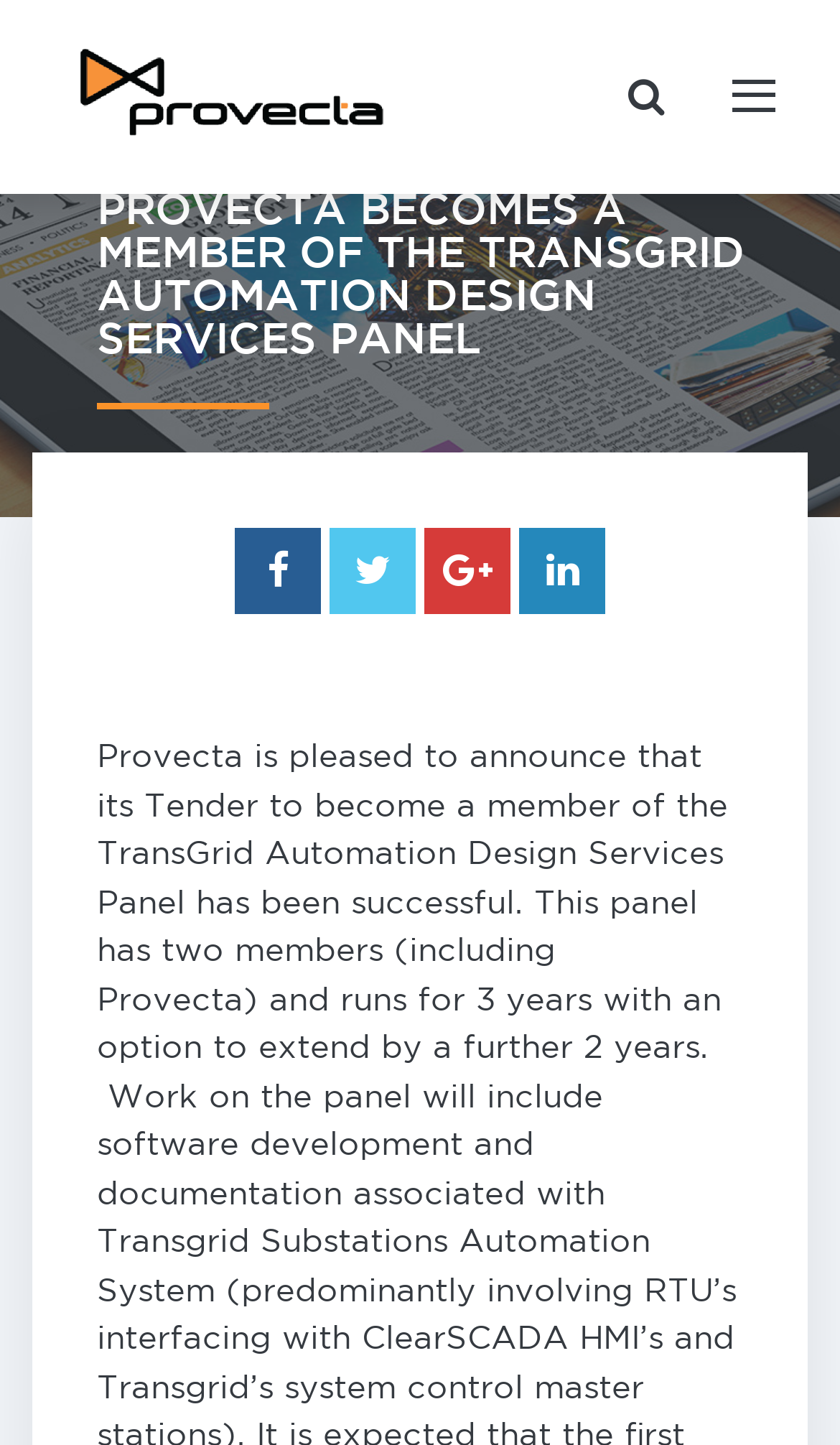What is the layout of the social media links?
Refer to the screenshot and respond with a concise word or phrase.

Horizontal